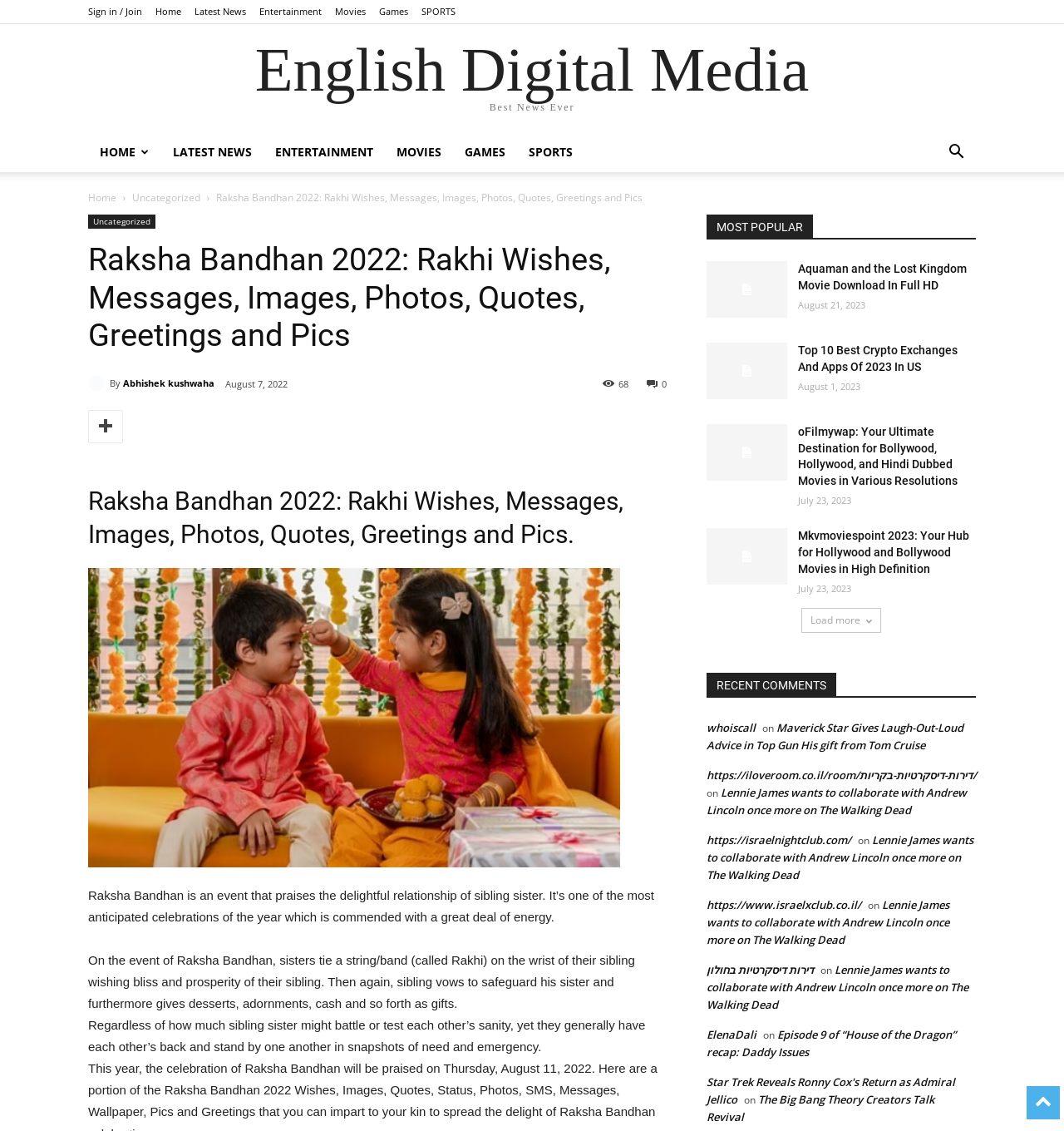Determine the bounding box coordinates for the region that must be clicked to execute the following instruction: "Share this article on facebook".

None